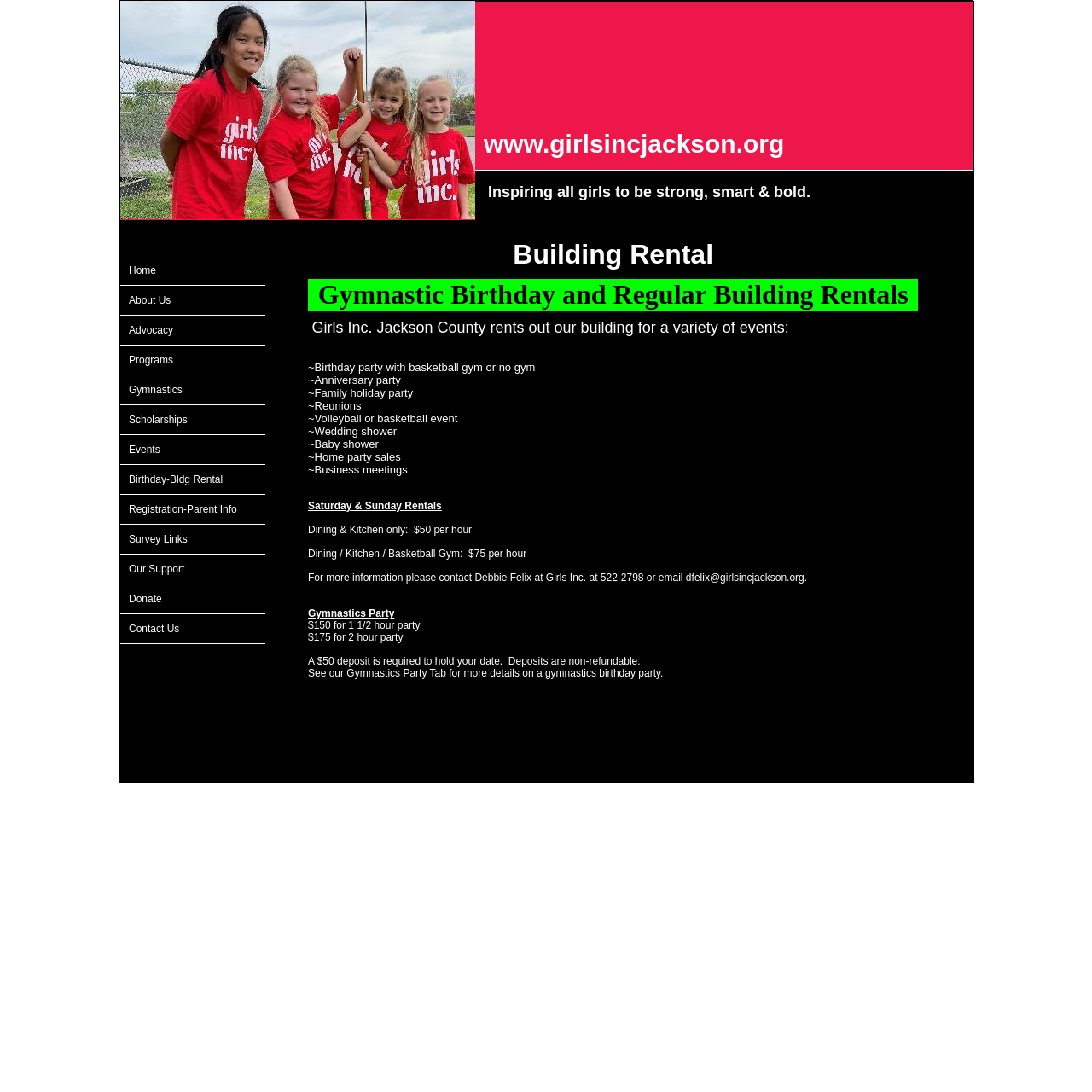What is the organization's mission?
Utilize the image to construct a detailed and well-explained answer.

The mission of the organization is stated in the heading 'Inspiring all girls to be strong, smart & bold.' which is located at the top of the webpage, indicating the organization's purpose and goal.